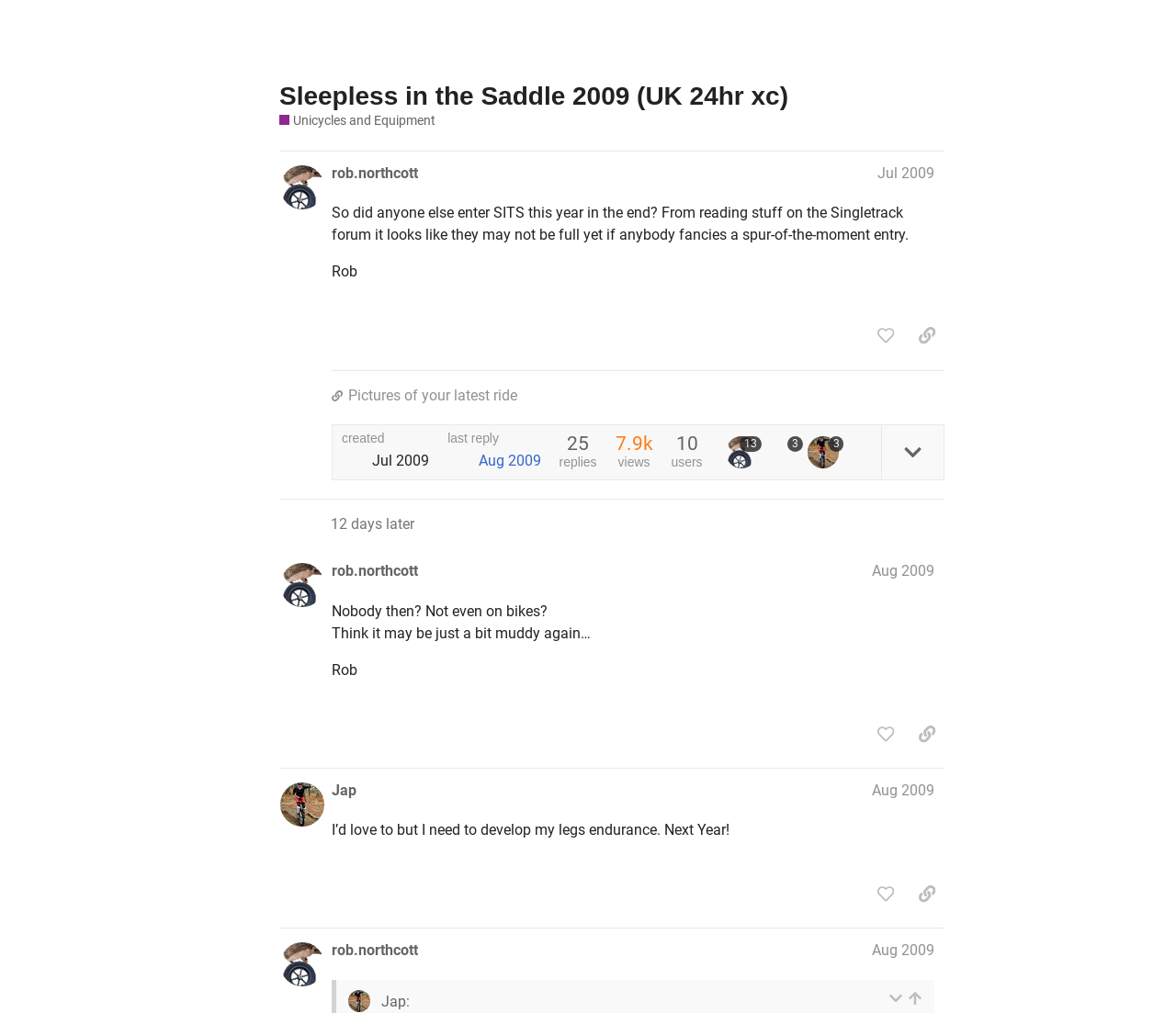Please predict the bounding box coordinates of the element's region where a click is necessary to complete the following instruction: "Click the 'Log In' button". The coordinates should be represented by four float numbers between 0 and 1, i.e., [left, top, right, bottom].

[0.818, 0.017, 0.879, 0.044]